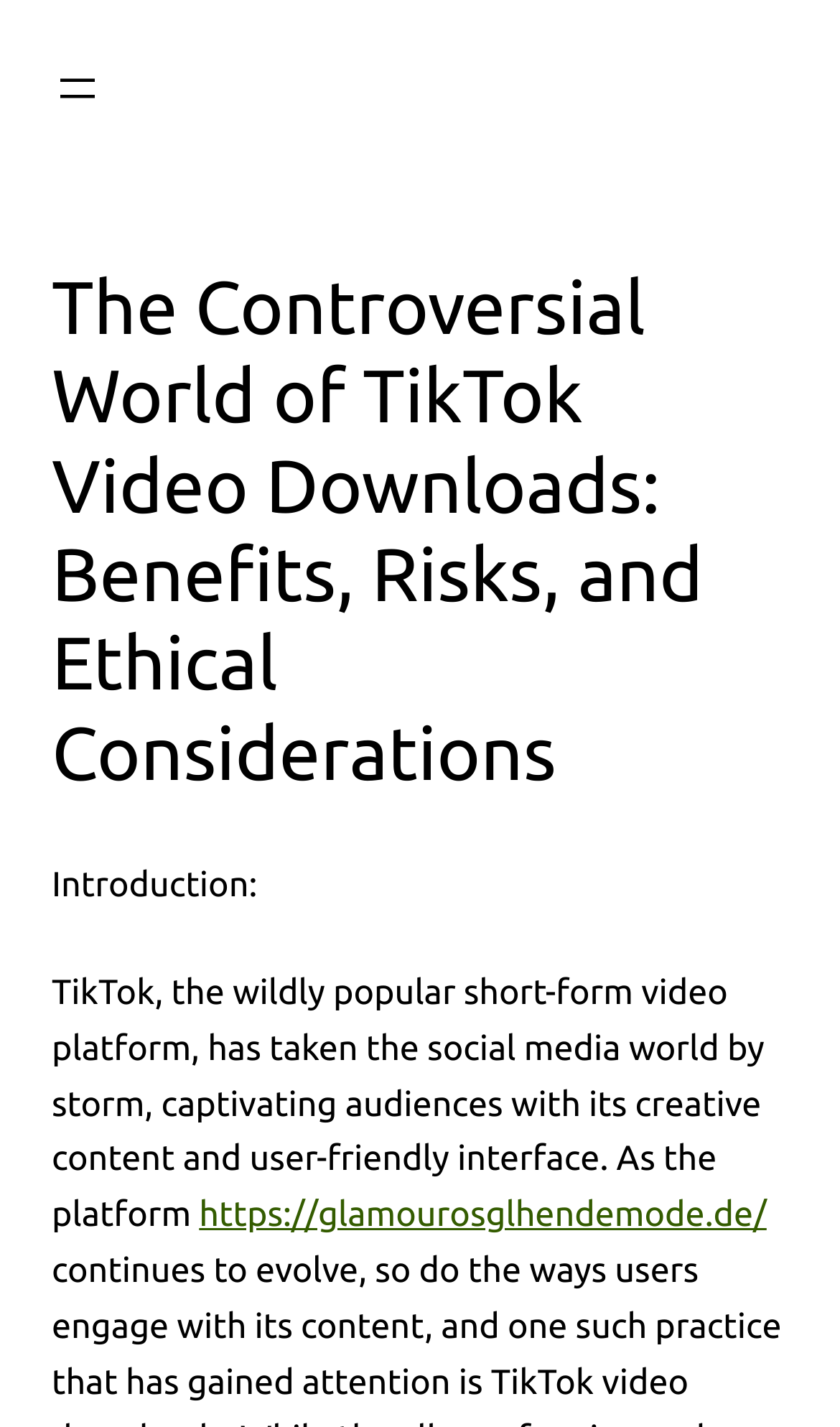Locate the bounding box of the UI element based on this description: "https://glamourosglhendemode.de/". Provide four float numbers between 0 and 1 as [left, top, right, bottom].

[0.237, 0.838, 0.913, 0.866]